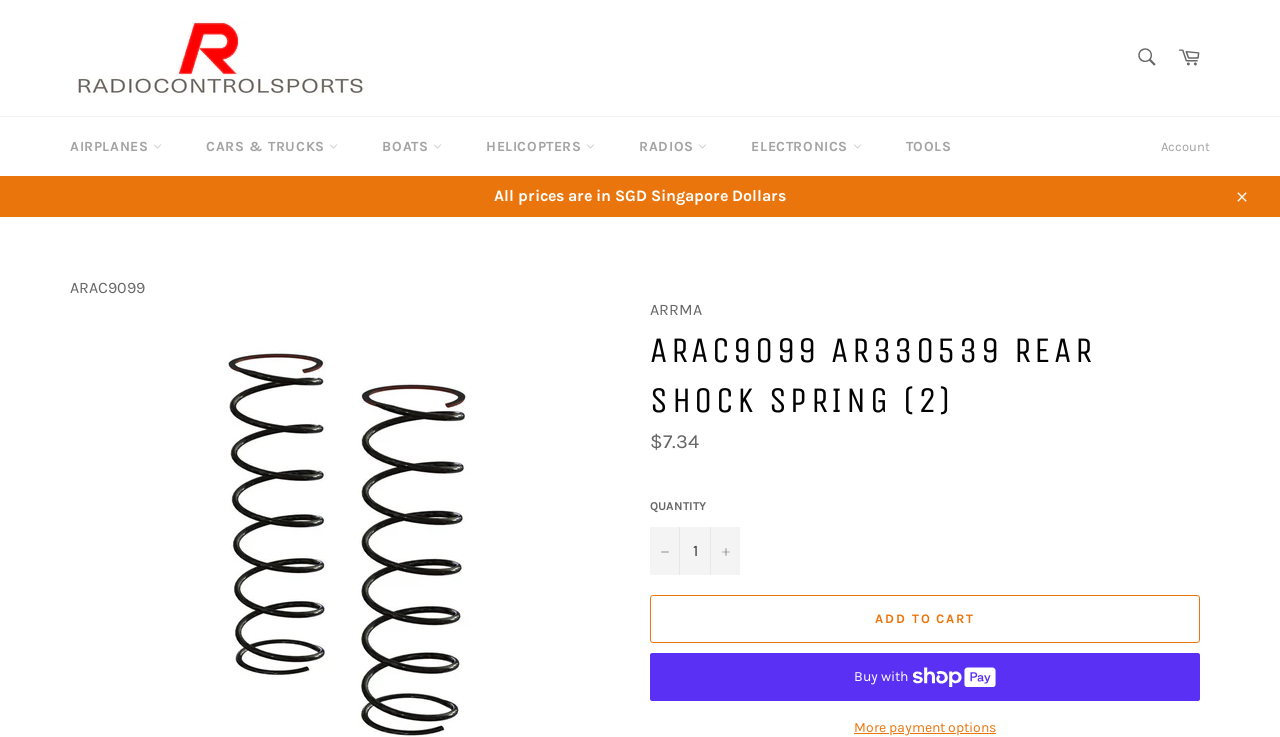What is the price of the ARAC9099 AR330539 Rear Shock Spring? Based on the image, give a response in one word or a short phrase.

$7.34